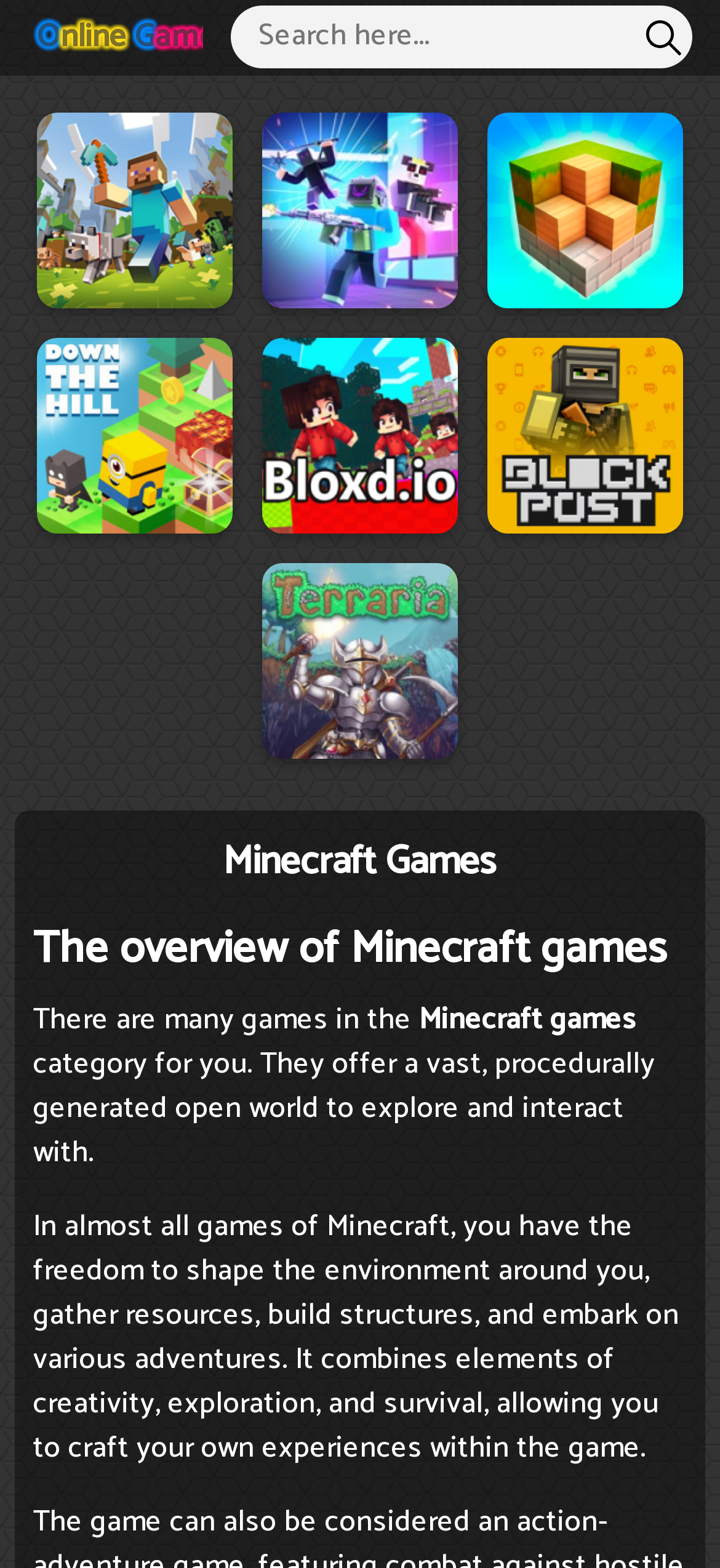Determine the bounding box coordinates of the region I should click to achieve the following instruction: "Browse 2 Player games". Ensure the bounding box coordinates are four float numbers between 0 and 1, i.e., [left, top, right, bottom].

[0.454, 0.001, 0.659, 0.046]